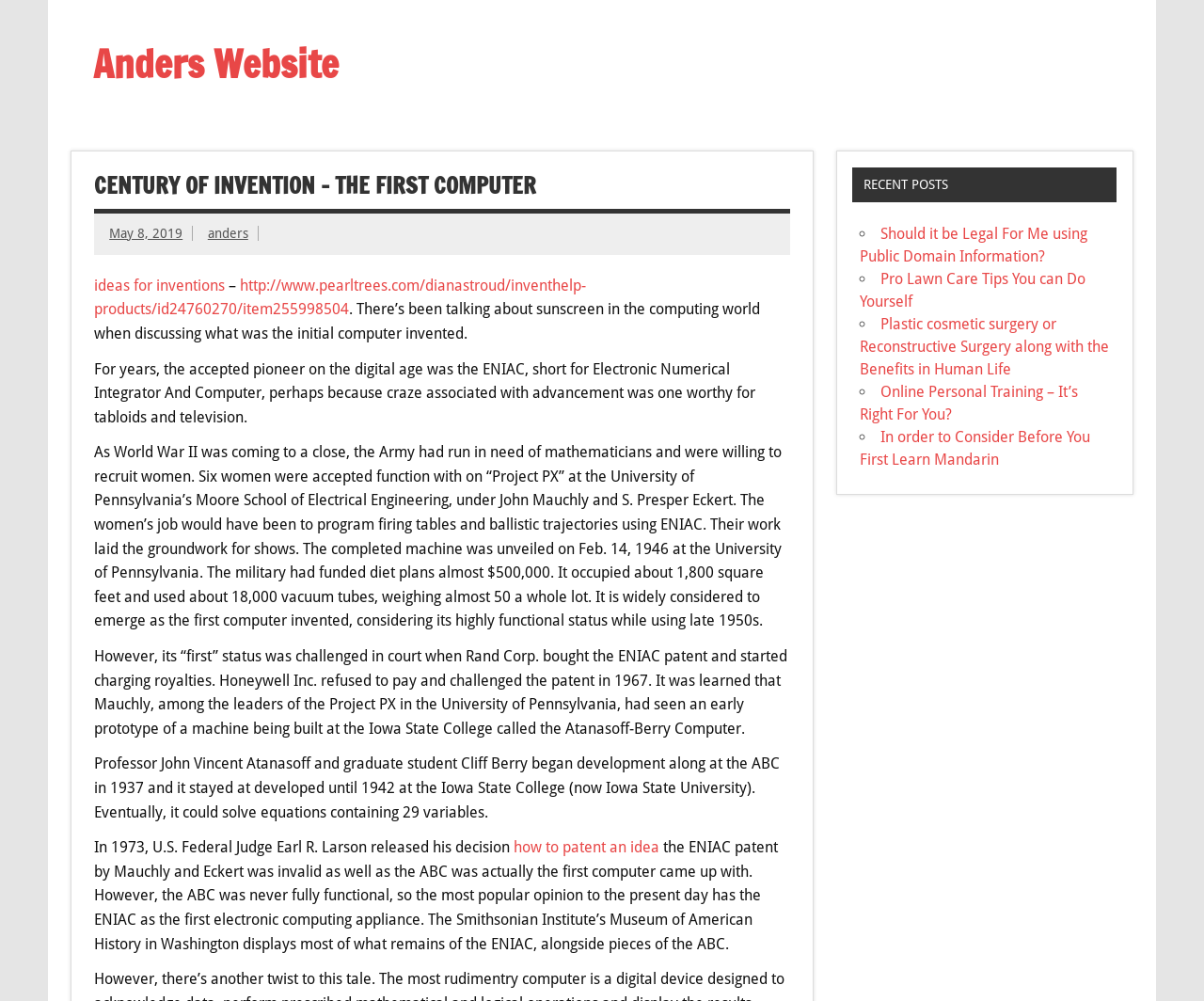Please examine the image and answer the question with a detailed explanation:
How many recent posts are listed?

The recent posts are listed in the right-hand side of the webpage, under the heading 'RECENT POSTS'. There are 5 list items, each representing a recent post.